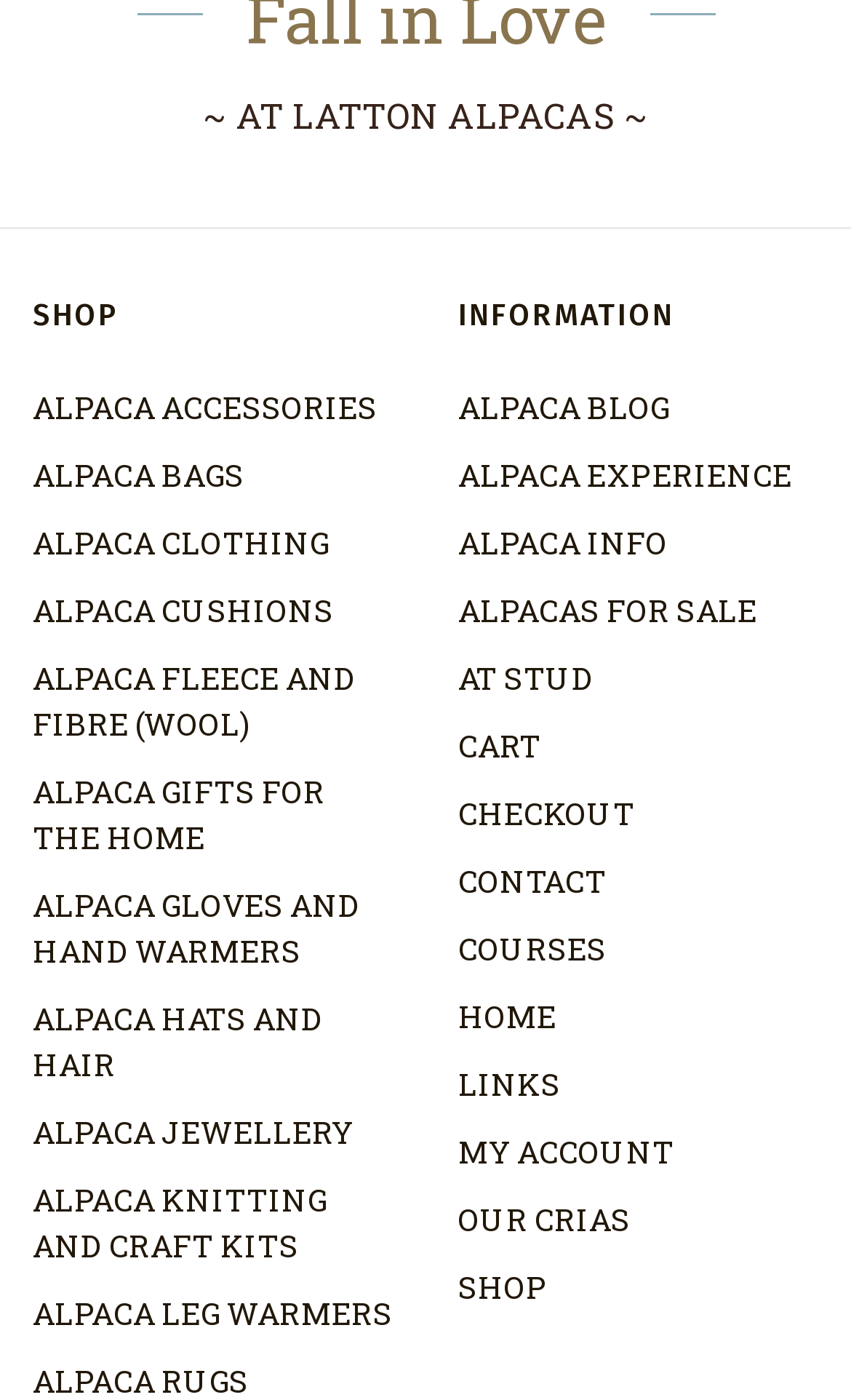Can users purchase alpacas from this website?
Could you answer the question in a detailed manner, providing as much information as possible?

The website has a link titled 'ALPACAS FOR SALE', which implies that users can purchase alpacas directly from the website or through a related service.